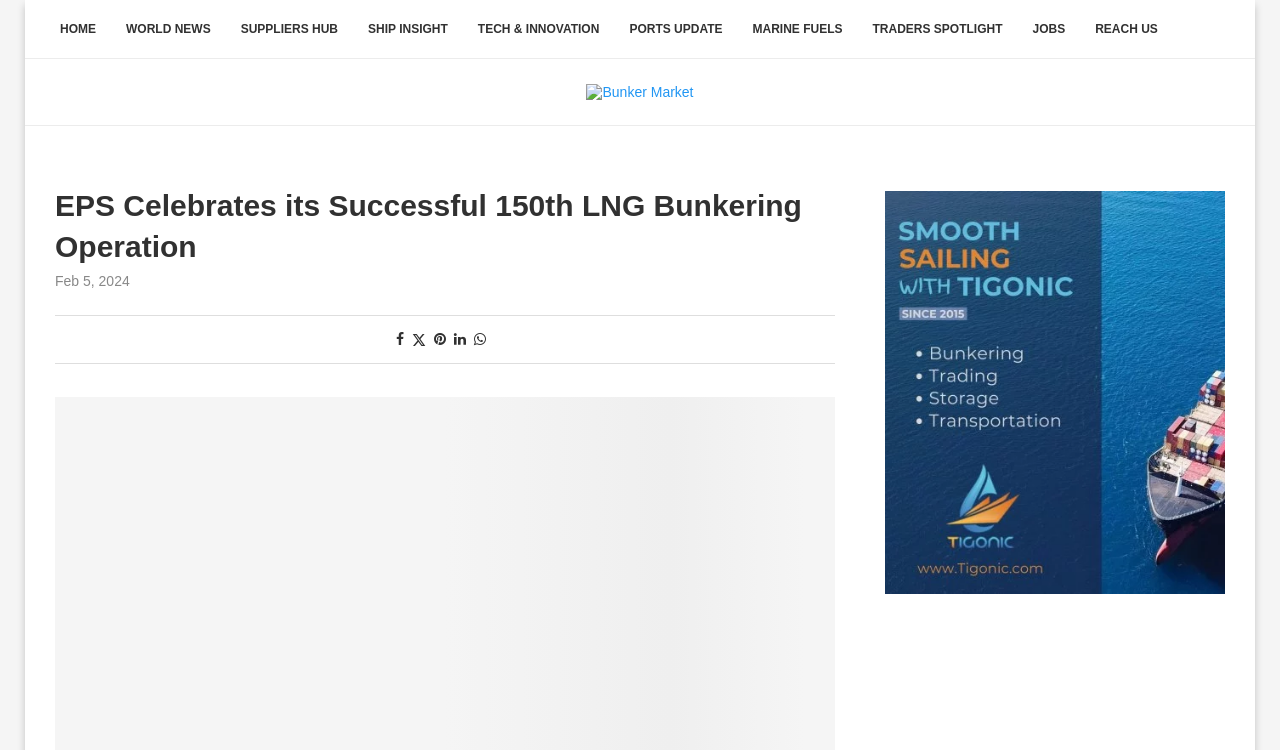Please provide a one-word or short phrase answer to the question:
How many social media sharing options are available?

5